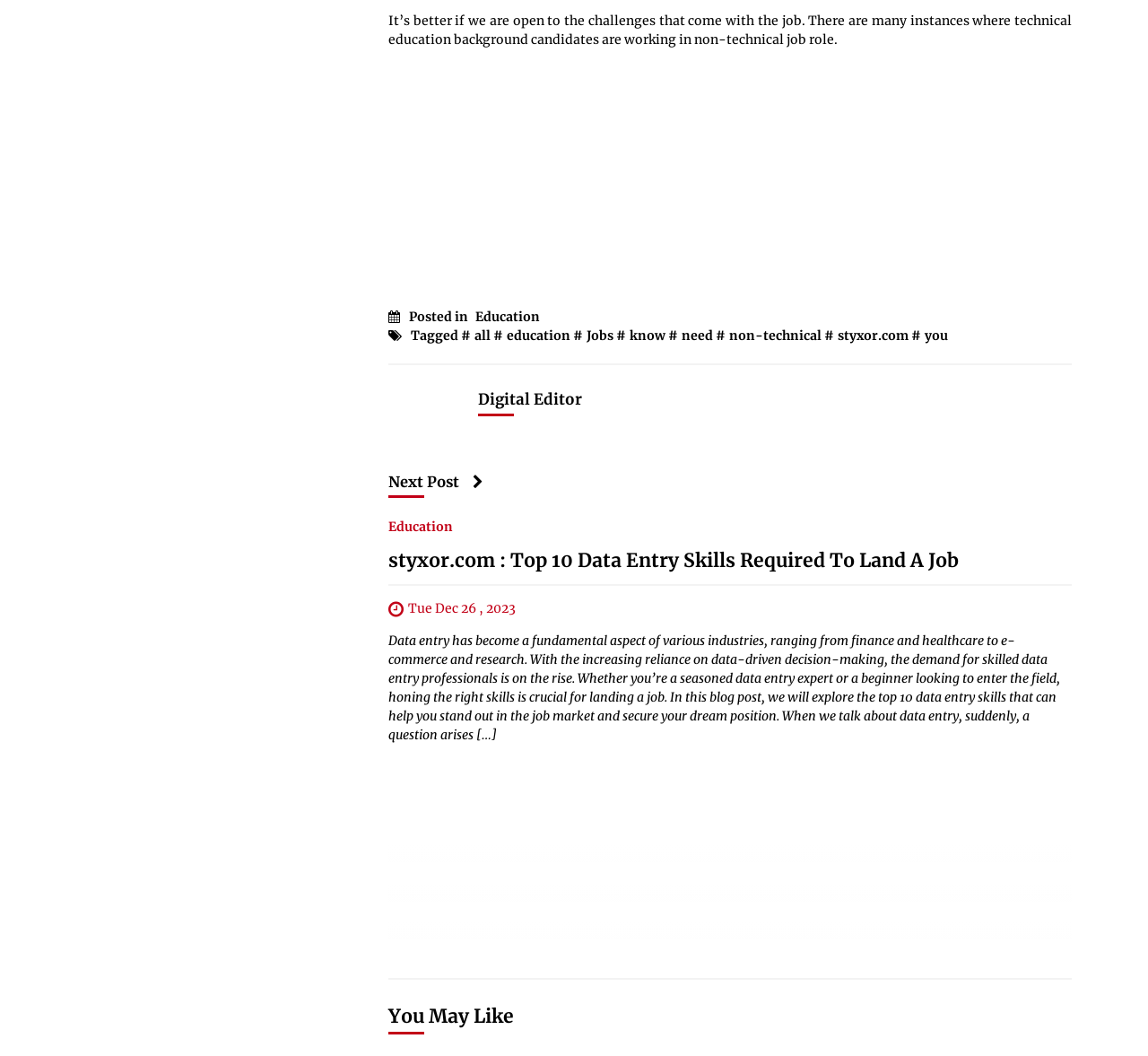What is the topic of the blog post?
Please give a detailed and elaborate answer to the question based on the image.

The heading 'styxor.com : Top 10 Data Entry Skills Required To Land A Job' and the text 'Data entry has become a fundamental aspect of various industries...' suggest that the topic of the blog post is related to data entry skills.